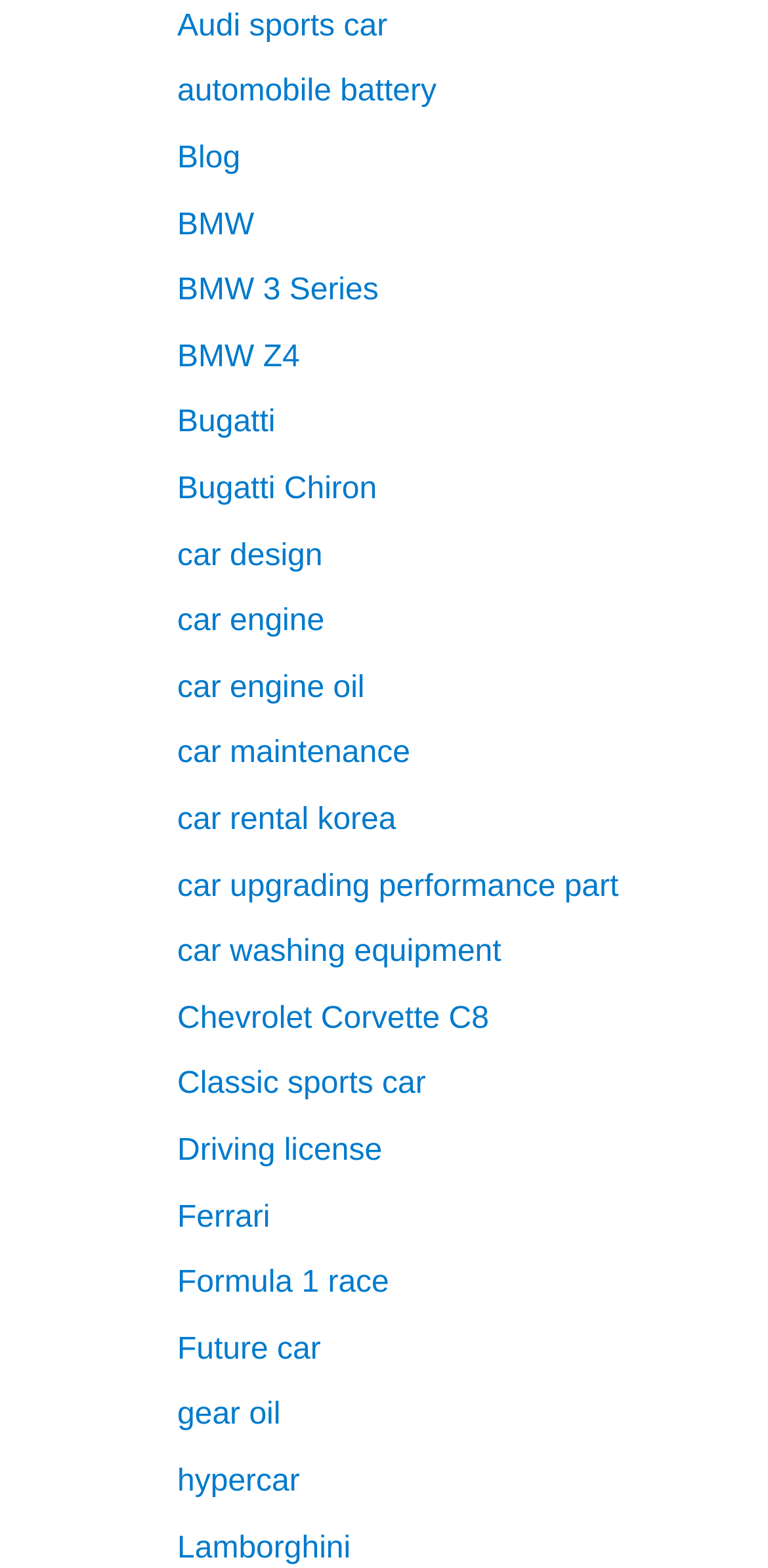Reply to the question with a brief word or phrase: Are there any links related to car maintenance?

Yes